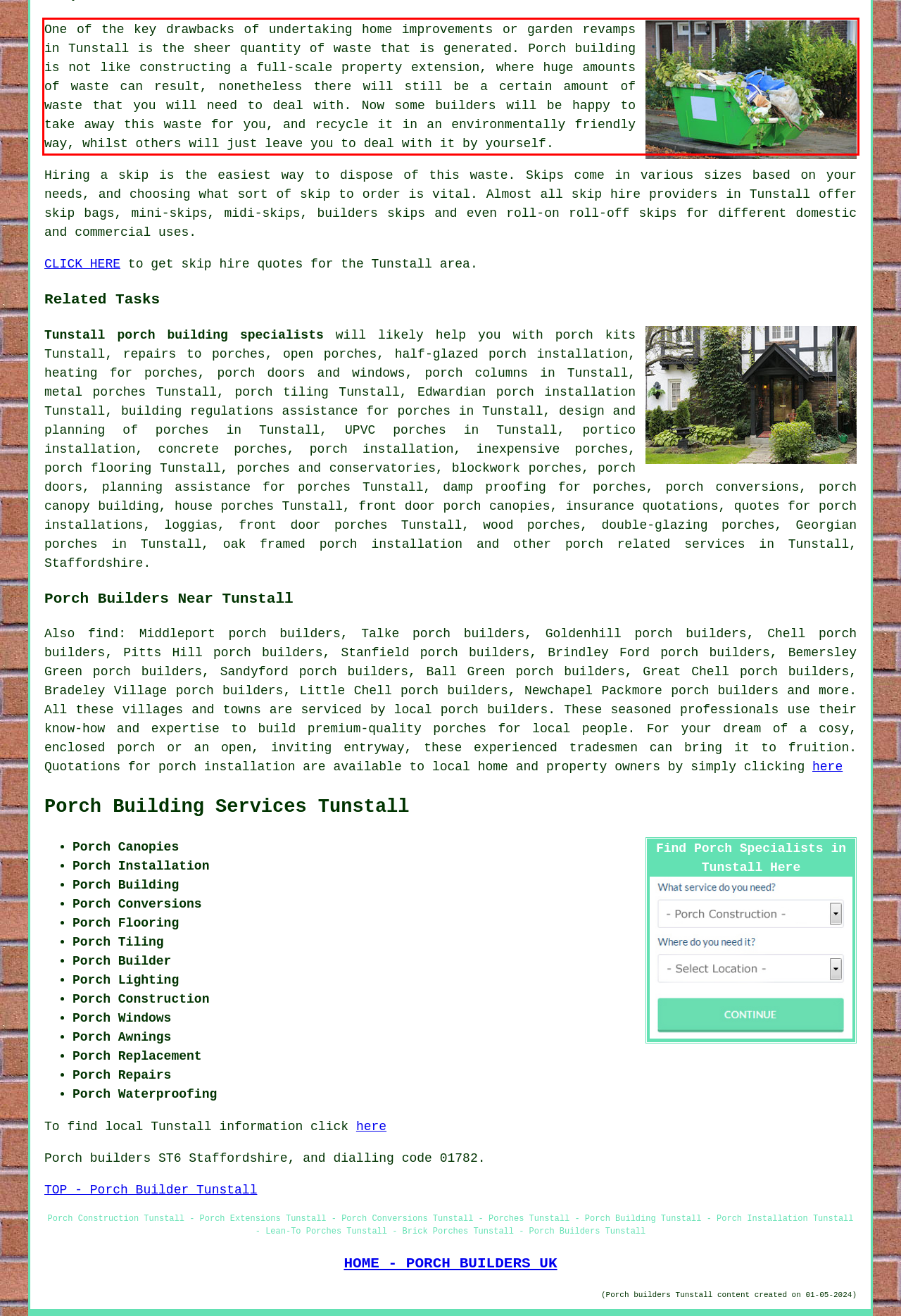You have a screenshot of a webpage, and there is a red bounding box around a UI element. Utilize OCR to extract the text within this red bounding box.

One of the key drawbacks of undertaking home improvements or garden revamps in Tunstall is the sheer quantity of waste that is generated. Porch building is not like constructing a full-scale property extension, where huge amounts of waste can result, nonetheless there will still be a certain amount of waste that you will need to deal with. Now some builders will be happy to take away this waste for you, and recycle it in an environmentally friendly way, whilst others will just leave you to deal with it by yourself.